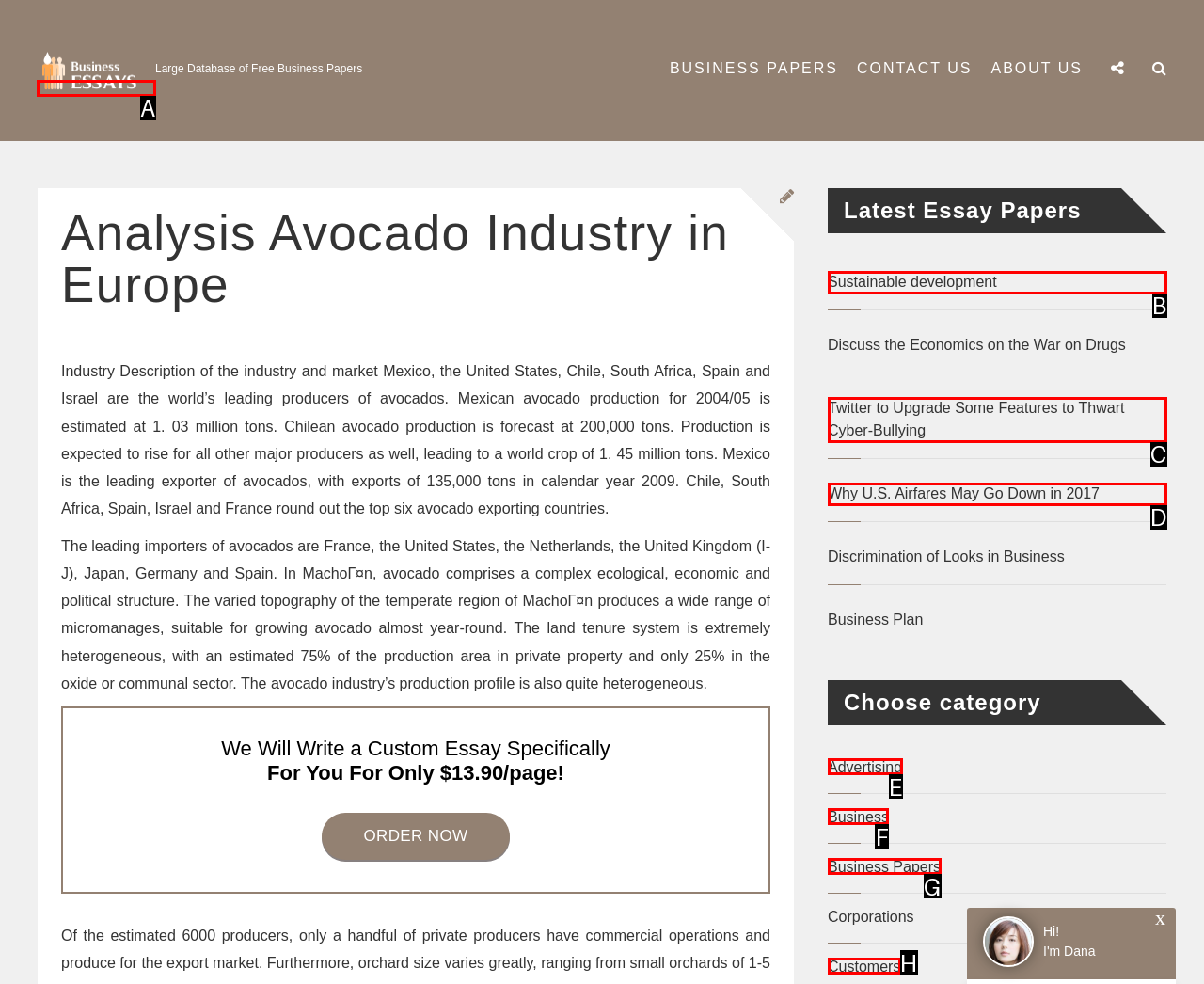Indicate the letter of the UI element that should be clicked to accomplish the task: Click on the business-papers.com link. Answer with the letter only.

A